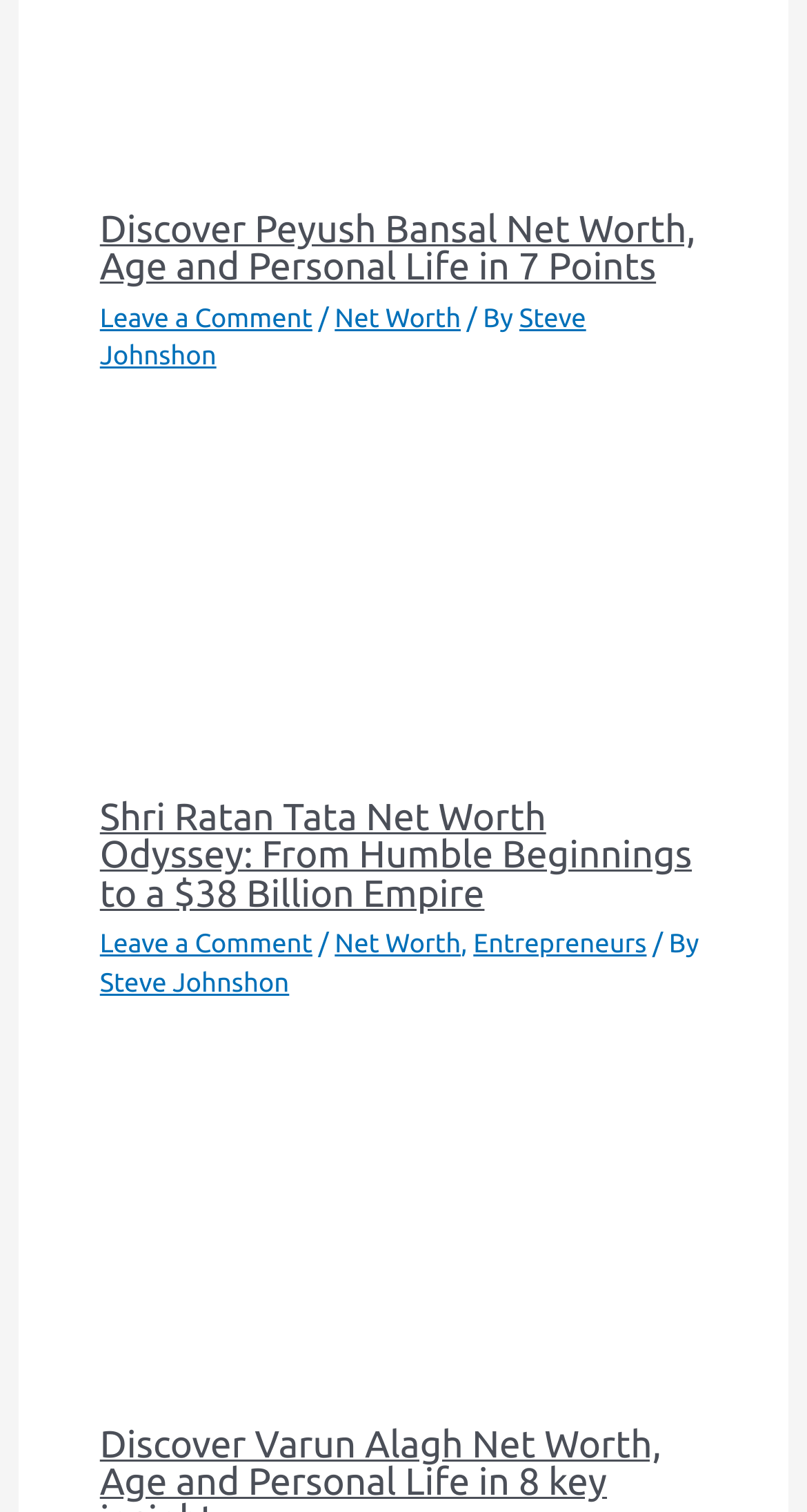Answer the question in a single word or phrase:
What is the category of the third article?

Entrepreneurs